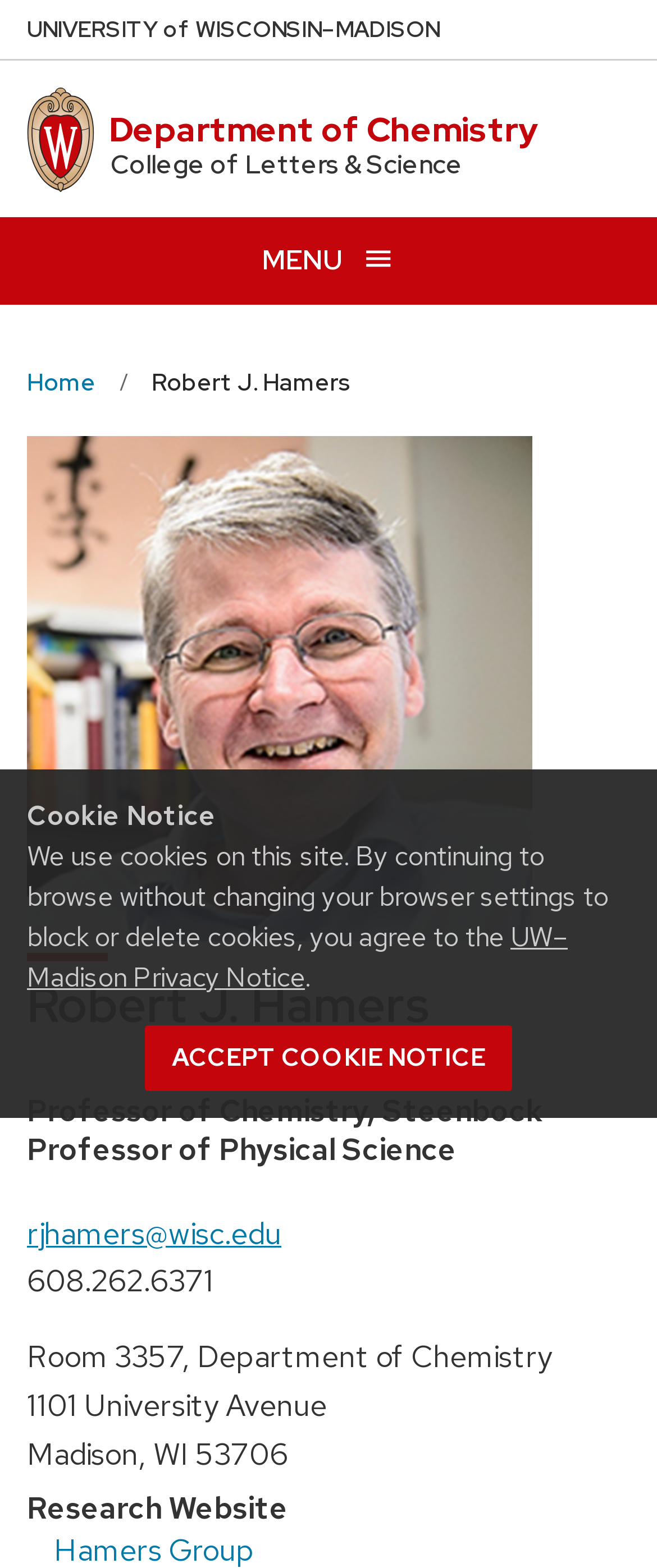Determine the bounding box coordinates of the section to be clicked to follow the instruction: "Visit Department of Chemistry". The coordinates should be given as four float numbers between 0 and 1, formatted as [left, top, right, bottom].

[0.166, 0.069, 0.82, 0.097]